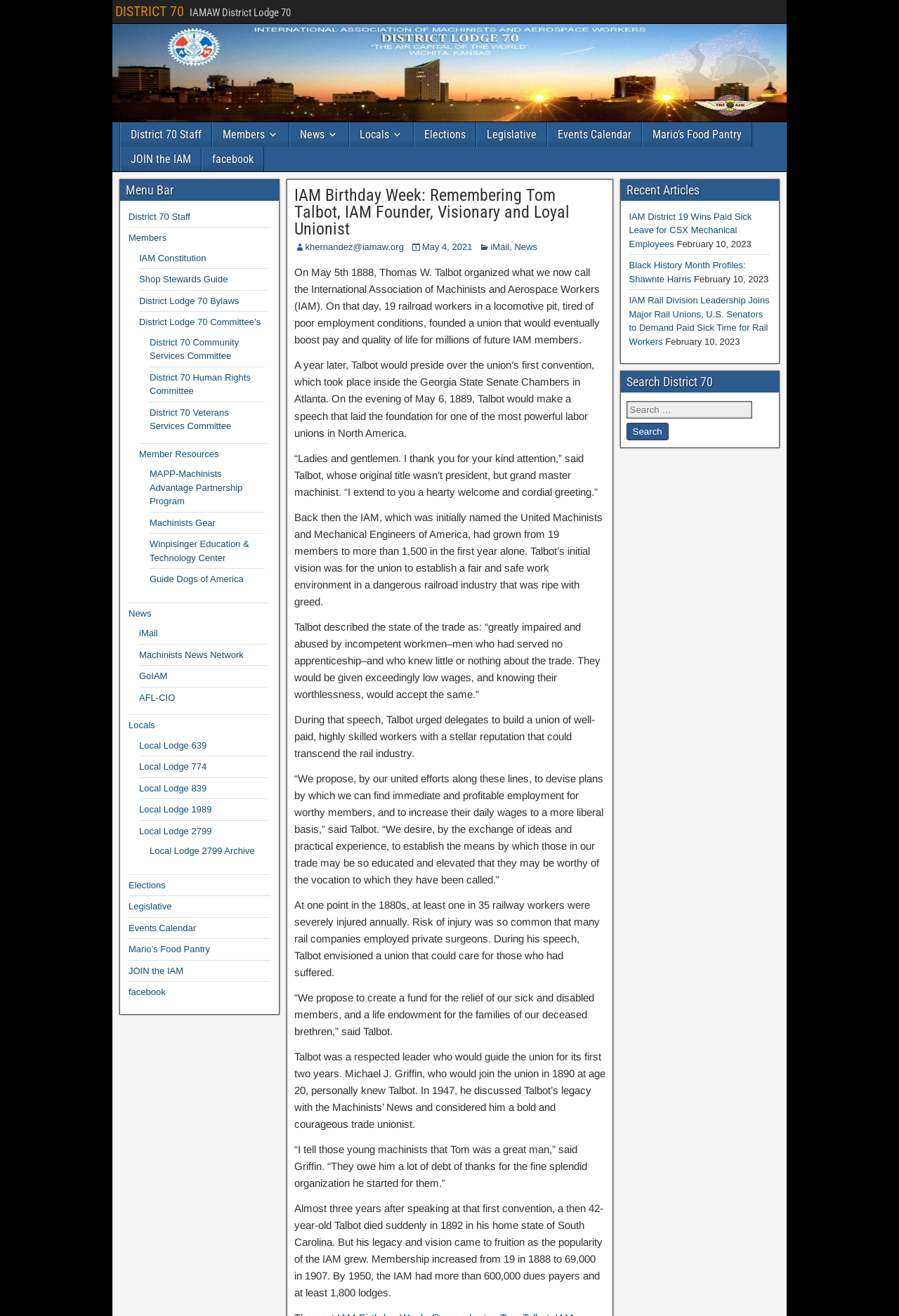Who founded the IAM union?
Look at the image and respond with a single word or a short phrase.

Tom Talbot